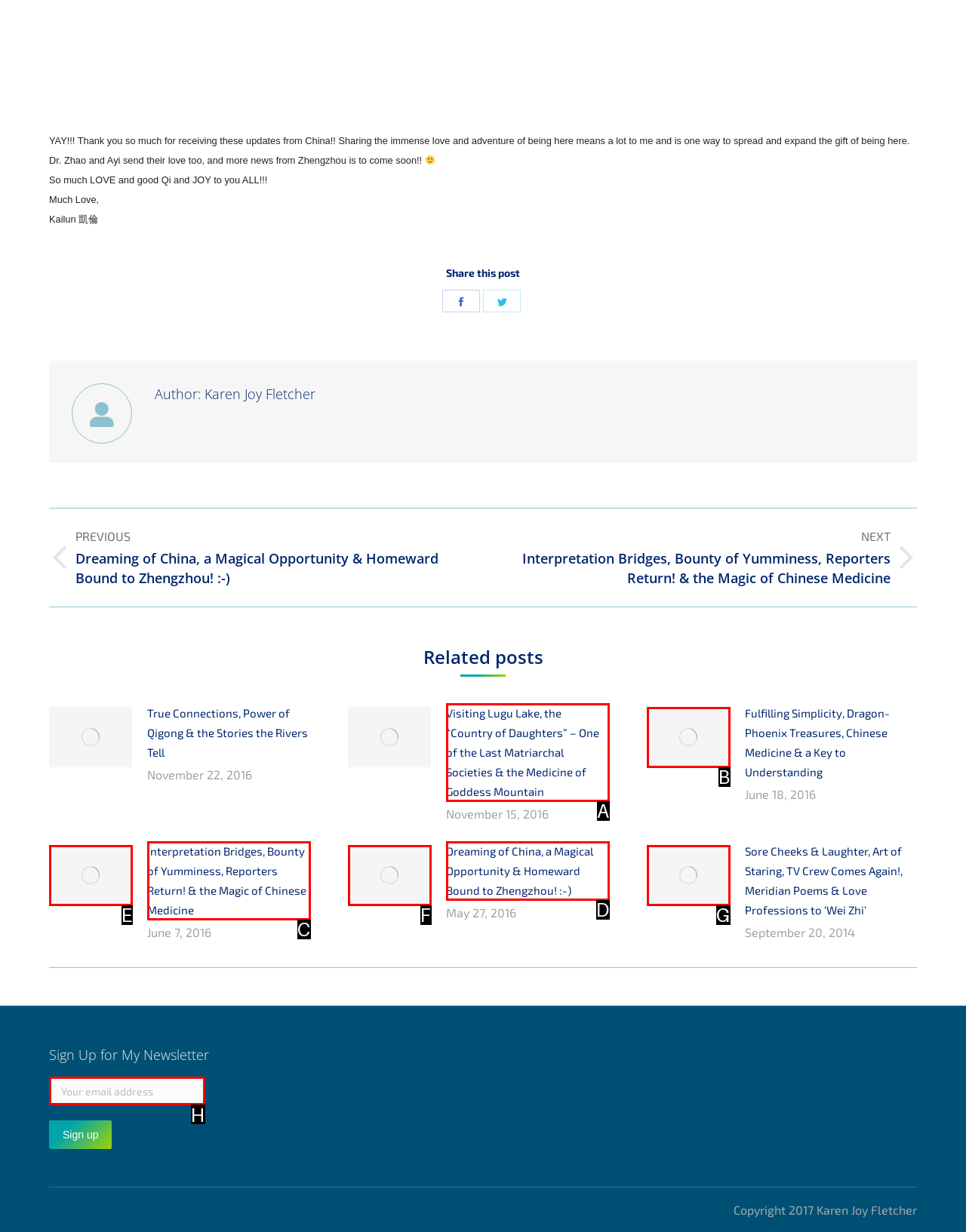Identify the correct choice to execute this task: Enter your email address in the textbox
Respond with the letter corresponding to the right option from the available choices.

H